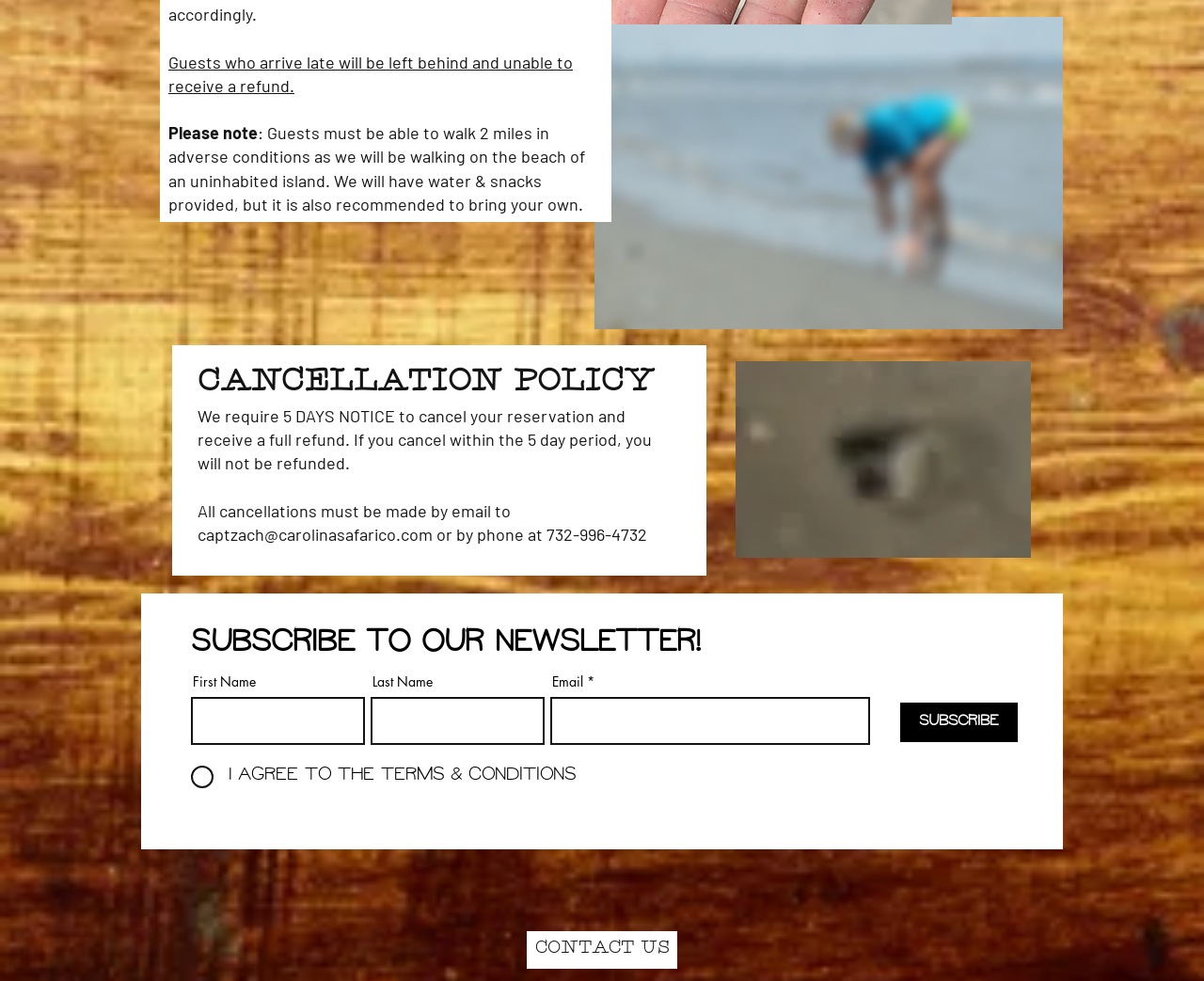Please study the image and answer the question comprehensively:
What social media platforms are available?

The webpage has a social bar section that lists links to the tour operator's social media profiles on Instagram, Facebook, and YouTube.